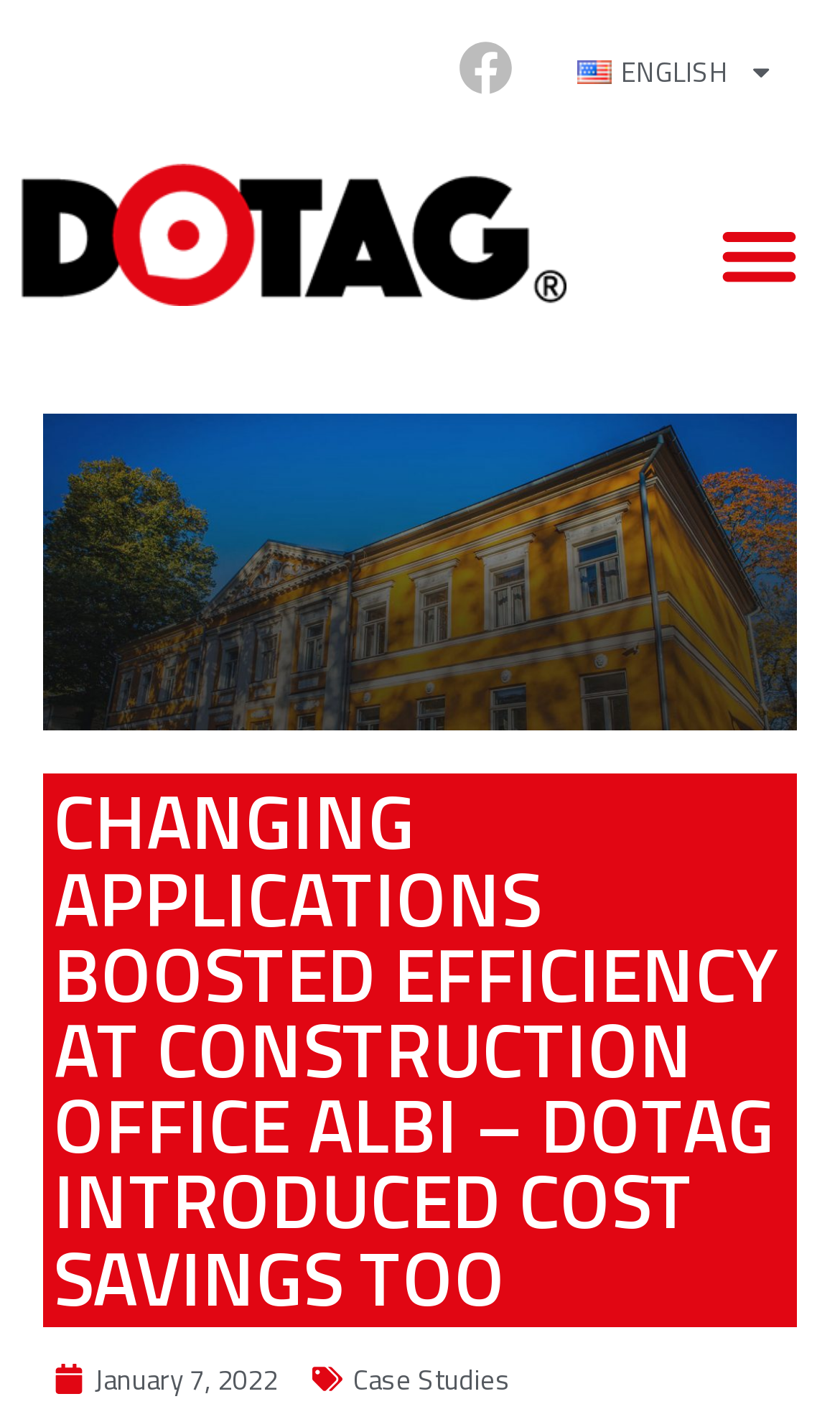What is the date of the case study?
Make sure to answer the question with a detailed and comprehensive explanation.

I found the date 'January 7, 2022' at the bottom of the webpage, which is likely the date when the case study was published.